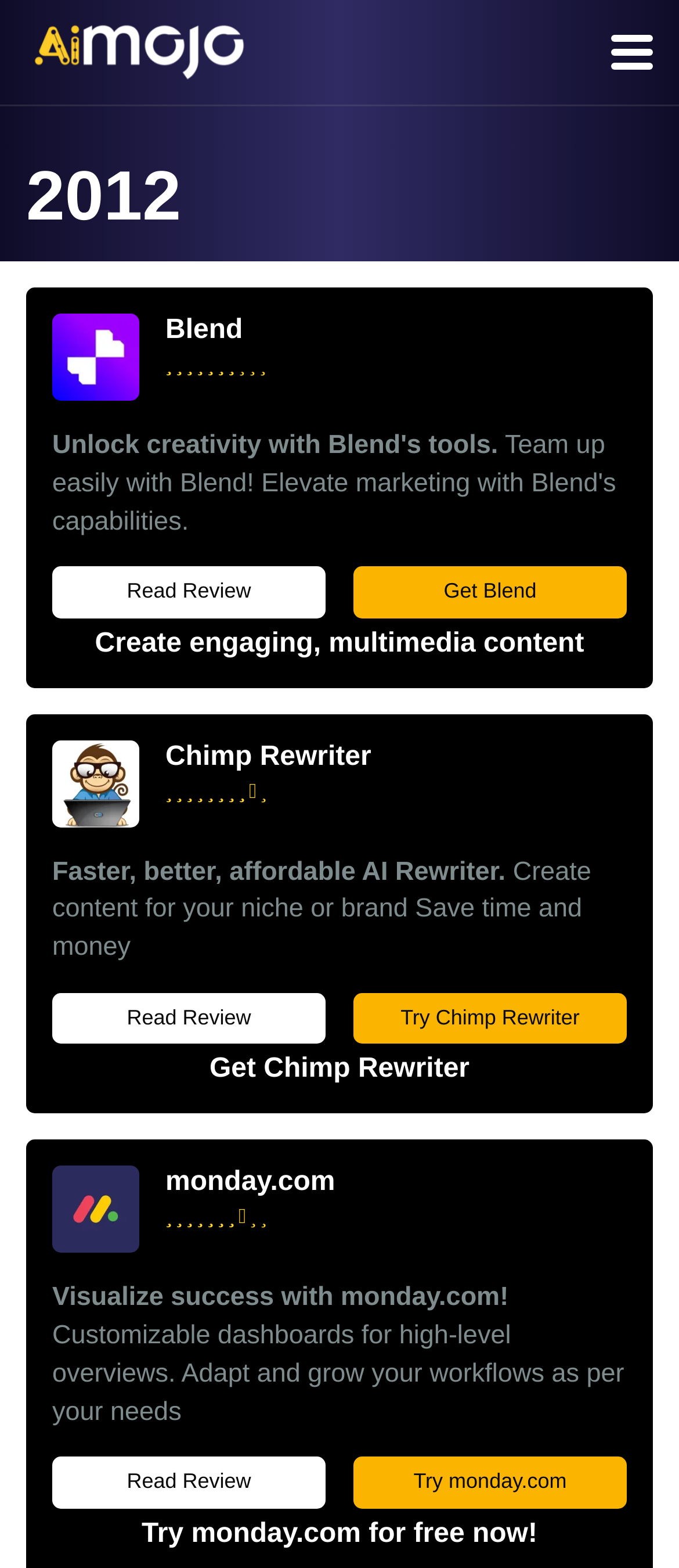Locate the bounding box coordinates of the element that should be clicked to execute the following instruction: "Visit monday.com".

[0.077, 0.785, 0.205, 0.804]